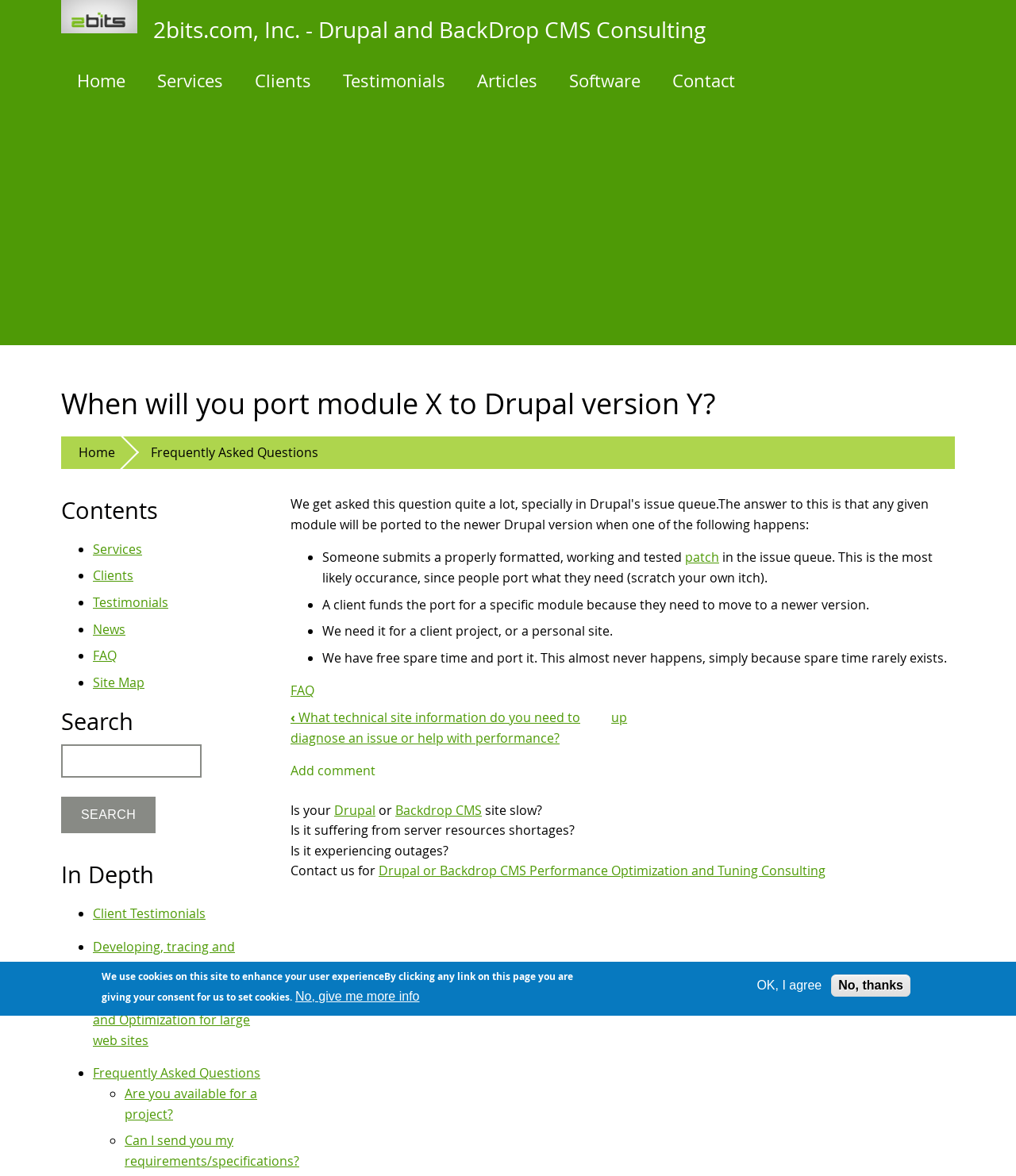Find the bounding box coordinates of the clickable area required to complete the following action: "Contact us for Drupal or Backdrop CMS Performance Optimization and Tuning Consulting".

[0.373, 0.733, 0.812, 0.748]